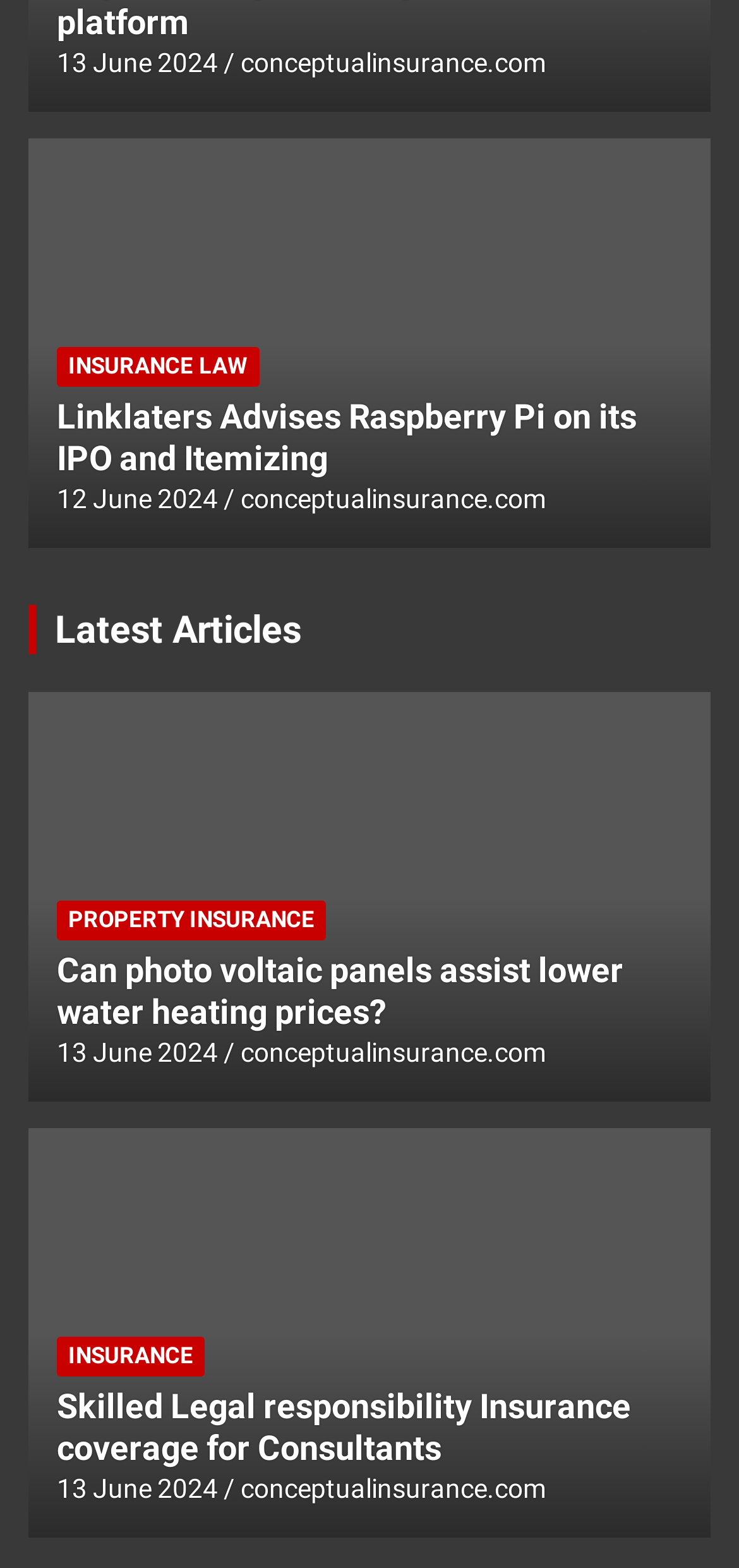Find the bounding box coordinates for the element that must be clicked to complete the instruction: "read about the clinic". The coordinates should be four float numbers between 0 and 1, indicated as [left, top, right, bottom].

None